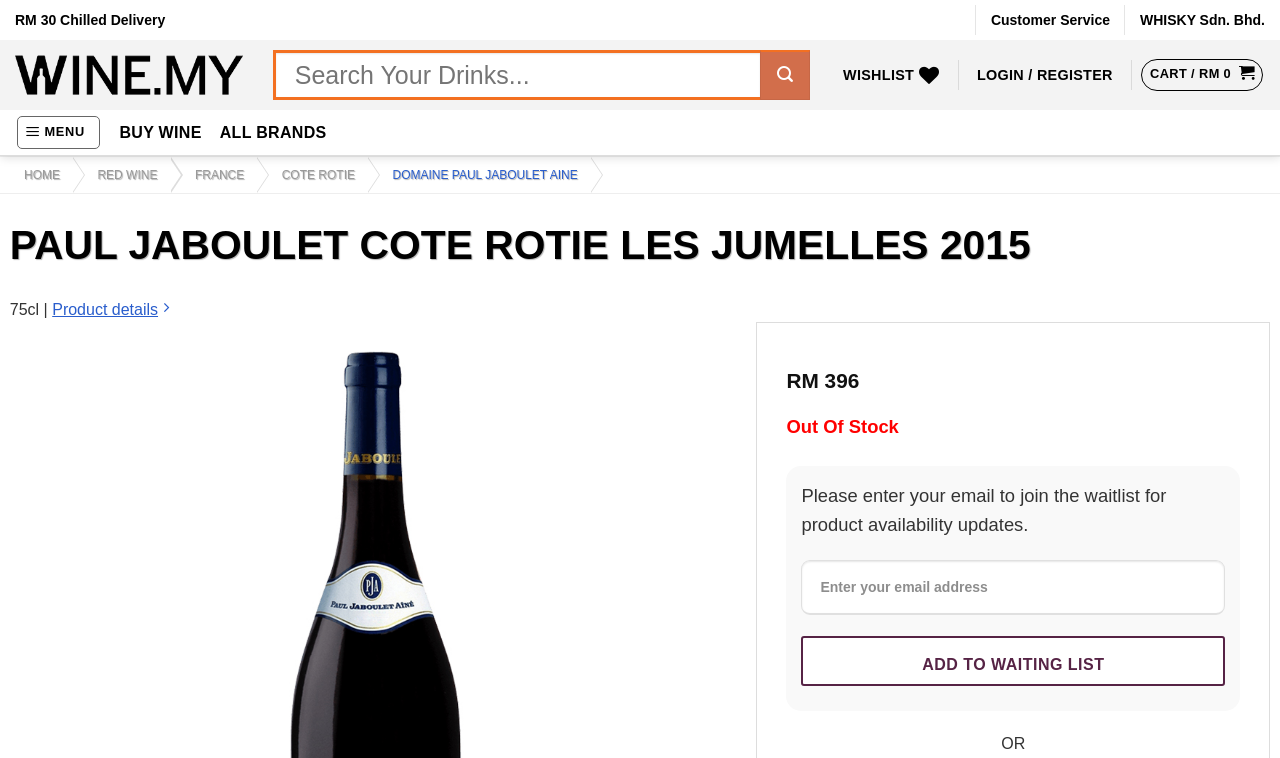Deliver a detailed narrative of the webpage's visual and textual elements.

This webpage is about a wine product, specifically Paul Jaboulet Cote Rotie Les Jumelles 2015. At the top left, there is a link to the website's homepage, "Wine.my", accompanied by the website's logo. On the same line, there are links to "Customer Service", "WHISKY Sdn. Bhd.", and "RM 30 Chilled Delivery" on the right side.

Below the top navigation bar, there is a search bar with a submit button. On the right side of the search bar, there are links to "WISHLIST", "LOGIN / REGISTER", and "CART / RM 0".

The main content of the webpage is divided into two sections. On the left side, there is a menu with links to "BUY WINE", "ALL BRANDS", "HOME", "RED WINE", "FRANCE", "COTE ROTIE", and "DOMAINE PAUL JABOULET AINE". On the right side, there is a product description section. The product name, "PAUL JABOULET COTE ROTIE LES JUMELLES 2015", is displayed prominently. Below the product name, there is a description of the wine, "A sleek and focused style, relying on a solid beam of raspberry and blackberry fruit flavor." The product details include the bottle size, "75cl", and a link to "Product details". There are two images on the right side of the product details section.

The product pricing information is displayed below the product details, with the price "RM 396" and a notice that the product is "Out Of Stock". There is a section to enter an email address to join the waitlist for product availability updates, accompanied by a button to "Add To Waiting List".